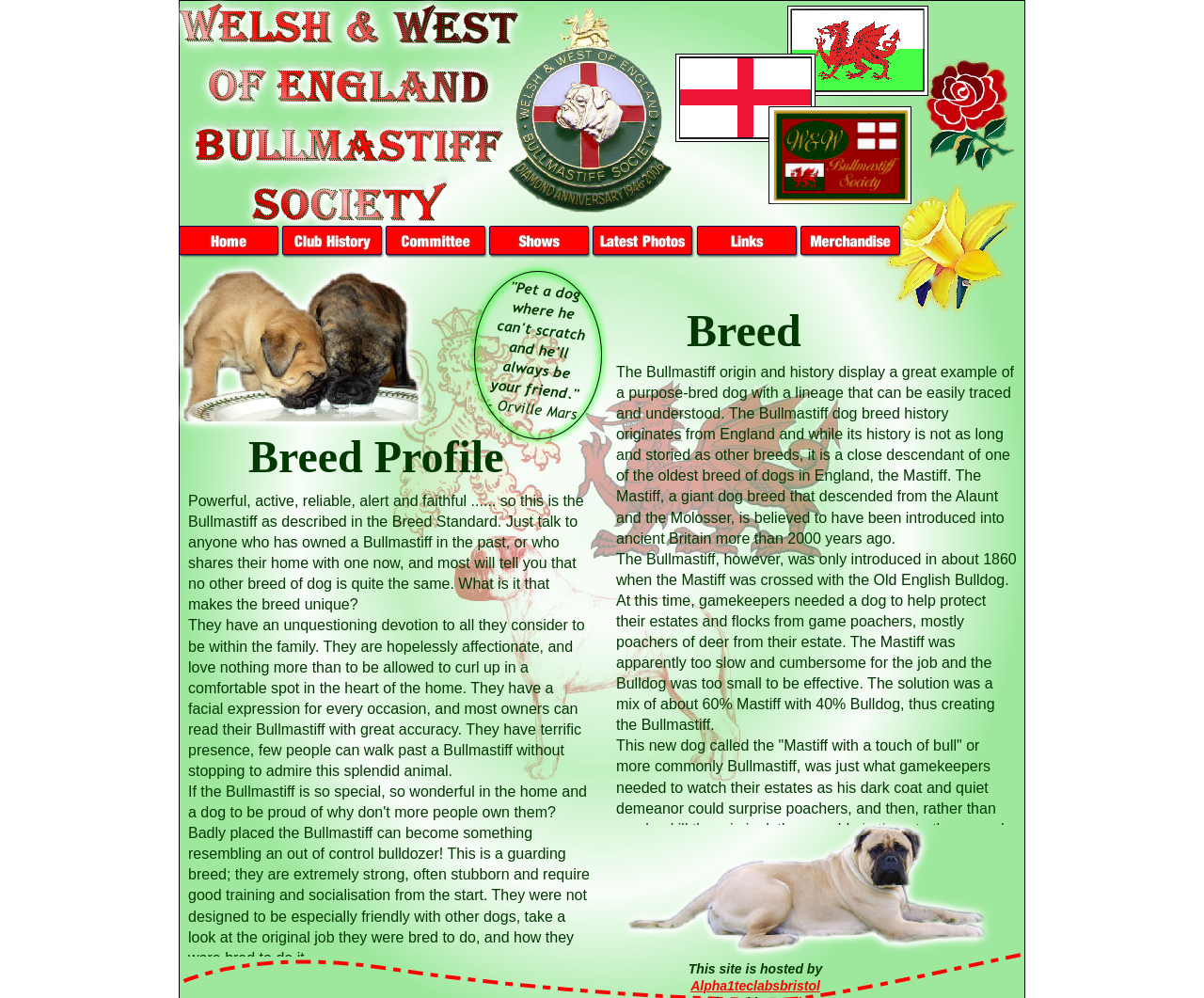Use a single word or phrase to answer the question: 
What is the breed of dog described on this page?

Bullmastiff